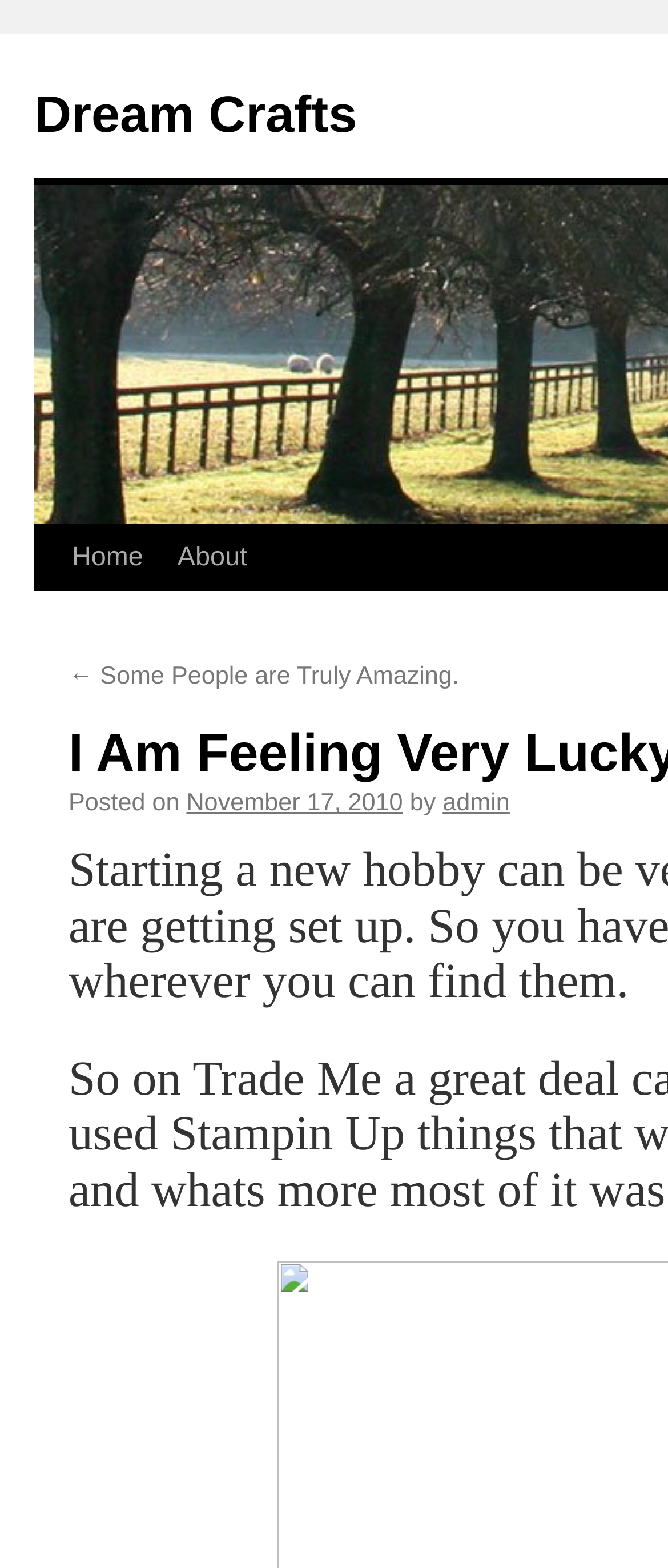Given the element description "Skip to content", identify the bounding box of the corresponding UI element.

[0.049, 0.334, 0.1, 0.459]